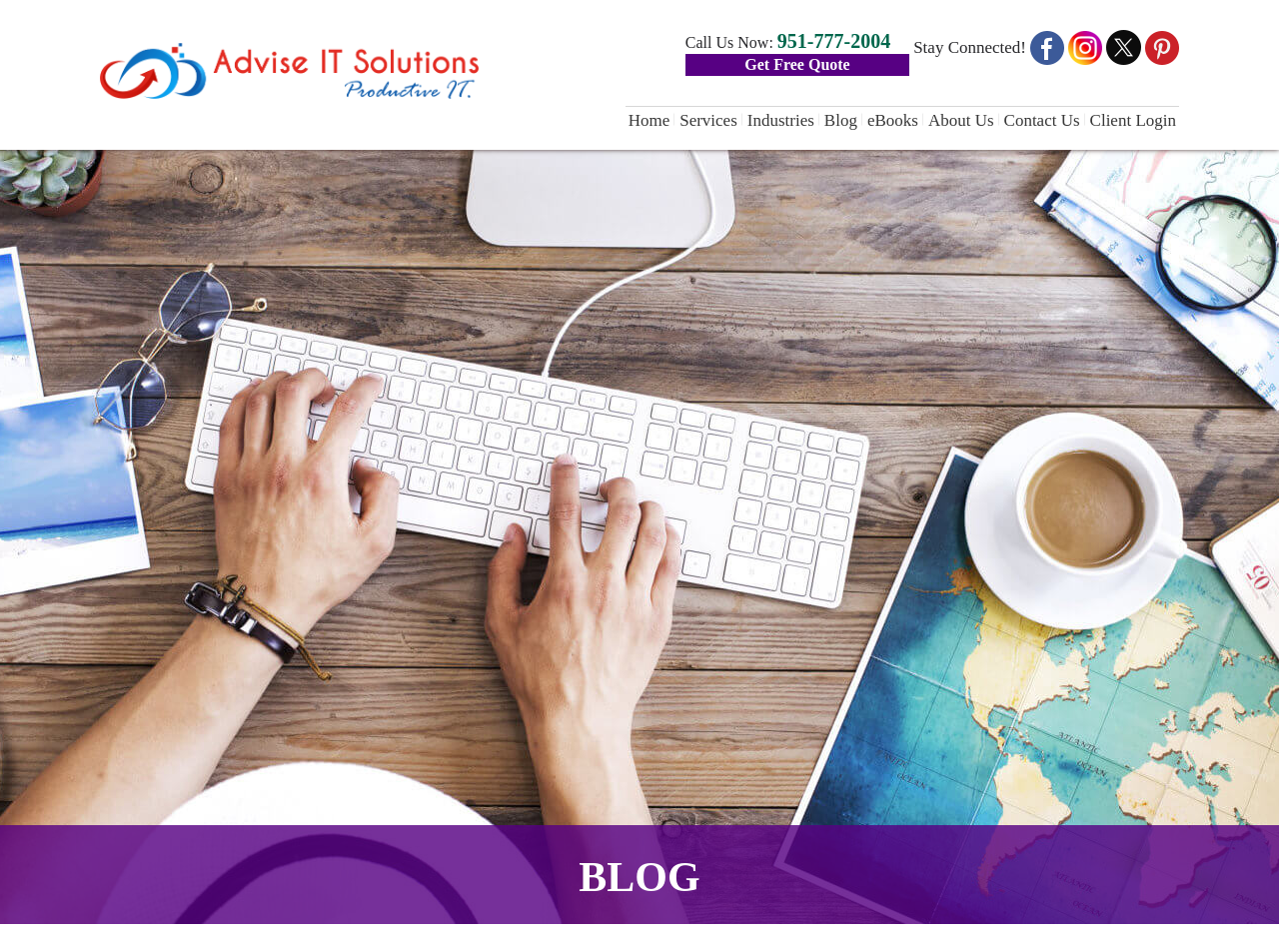Provide an in-depth caption for the webpage.

The webpage is about IT solutions, with a focus on the relationship between humans and computer technology. At the top, there is a navigation menu with seven links: "Home", "Services", "Industries", "Blog", "eBooks", "About Us", and "Contact Us", aligned horizontally and evenly spaced. 

Below the navigation menu, there is a prominent link "Advise IT Solutions" with a corresponding image on the left side of the page. 

On the right side of the page, there is a heading "Call Us Now: 951-777-2004" followed by a "Get Free Quote" link. 

Further down, there is a heading "Stay Connected!" with four social media links: "Facebook", "Instagram", "Twitter", and "Pinterest", each accompanied by its respective icon. These links are aligned horizontally and evenly spaced.

At the top right corner, there is a "Client Login" link.